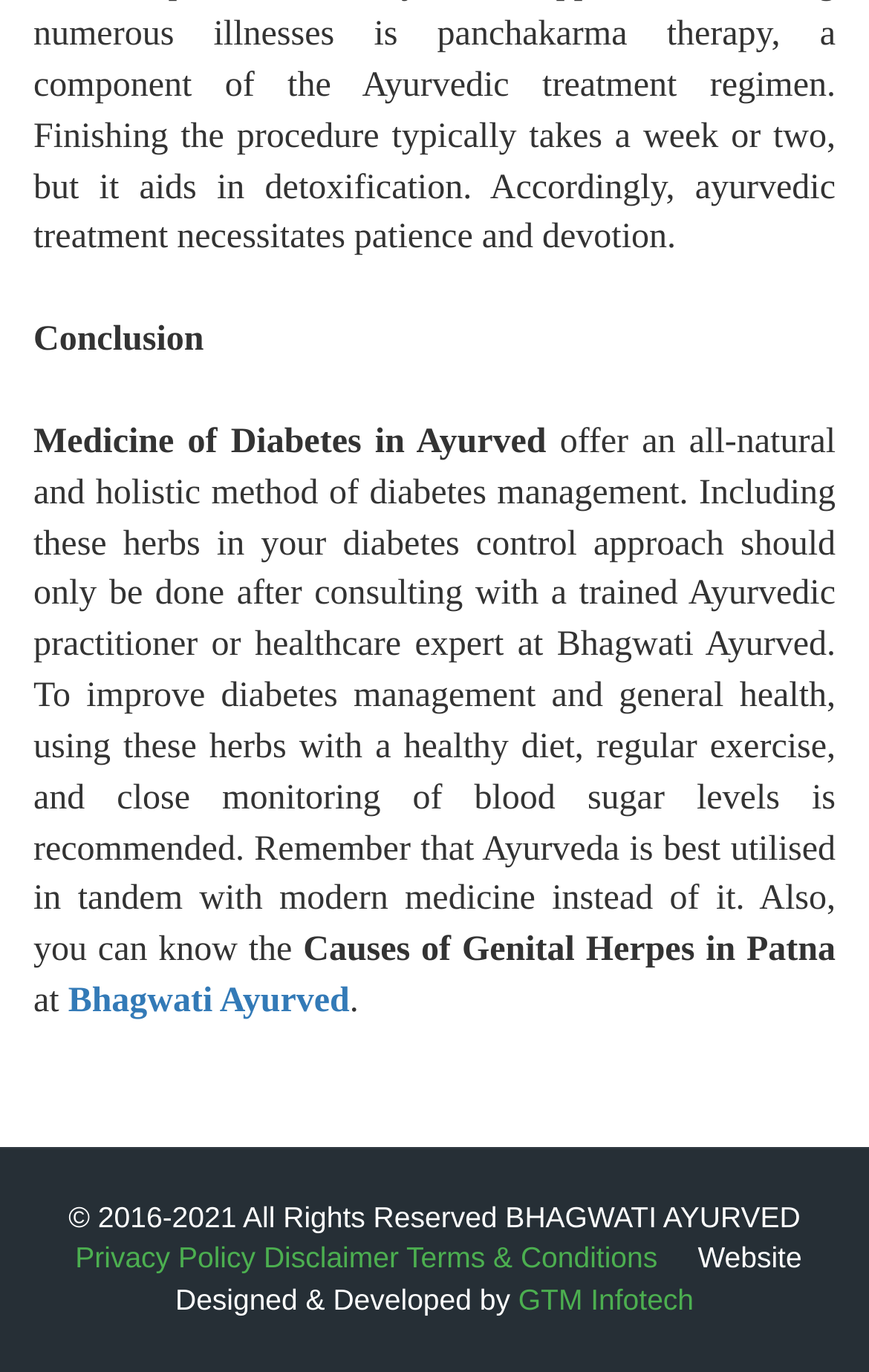What is the name of the company that designed the website?
Please utilize the information in the image to give a detailed response to the question.

The name of the company that designed the website is GTM Infotech, which can be found at the bottom of the webpage in the text 'Website Designed & Developed by GTM Infotech'.